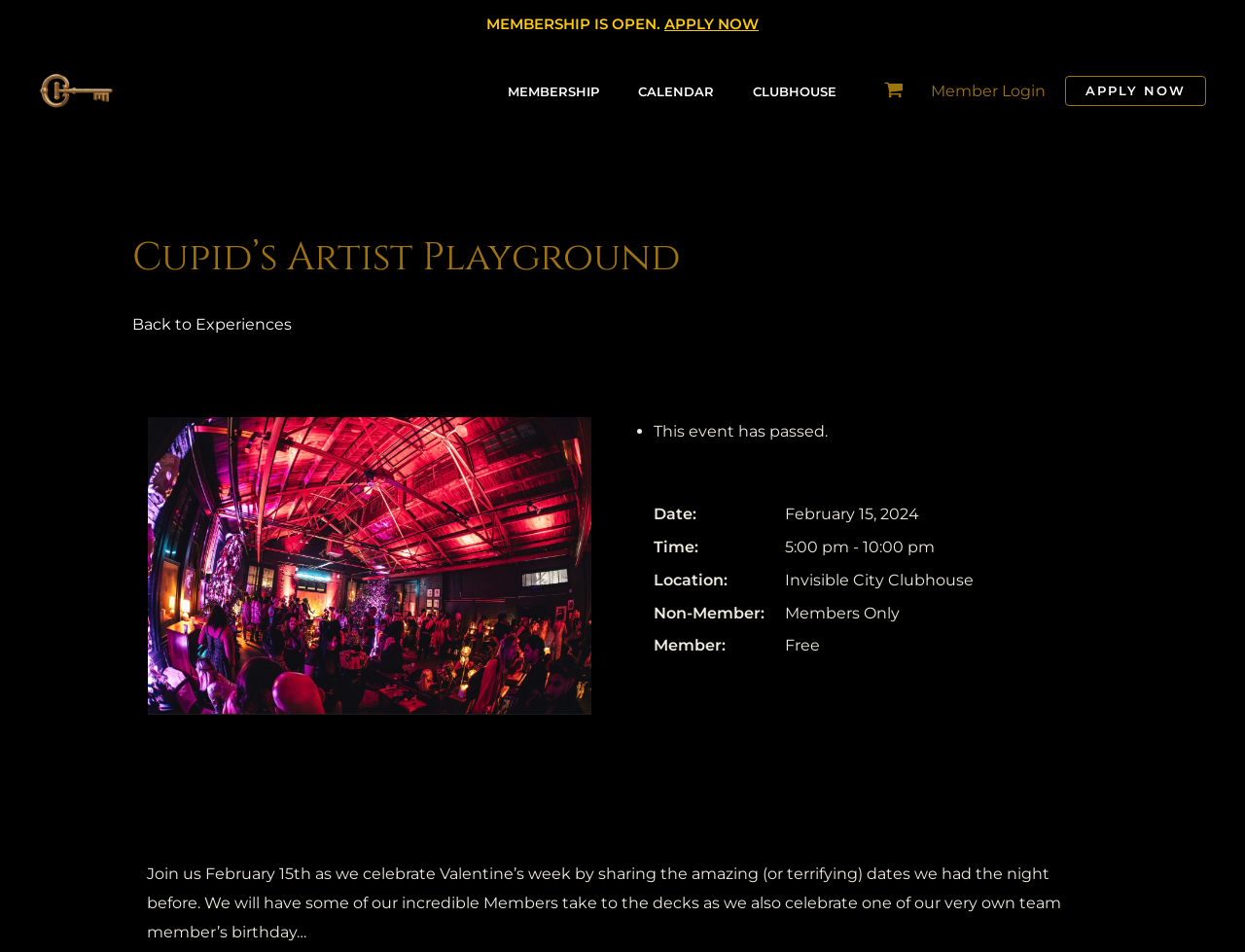How much does it cost for members to attend?
Give a detailed response to the question by analyzing the screenshot.

I found that the event is free for members by looking at the description list detail section, where it says 'Member: Free'.